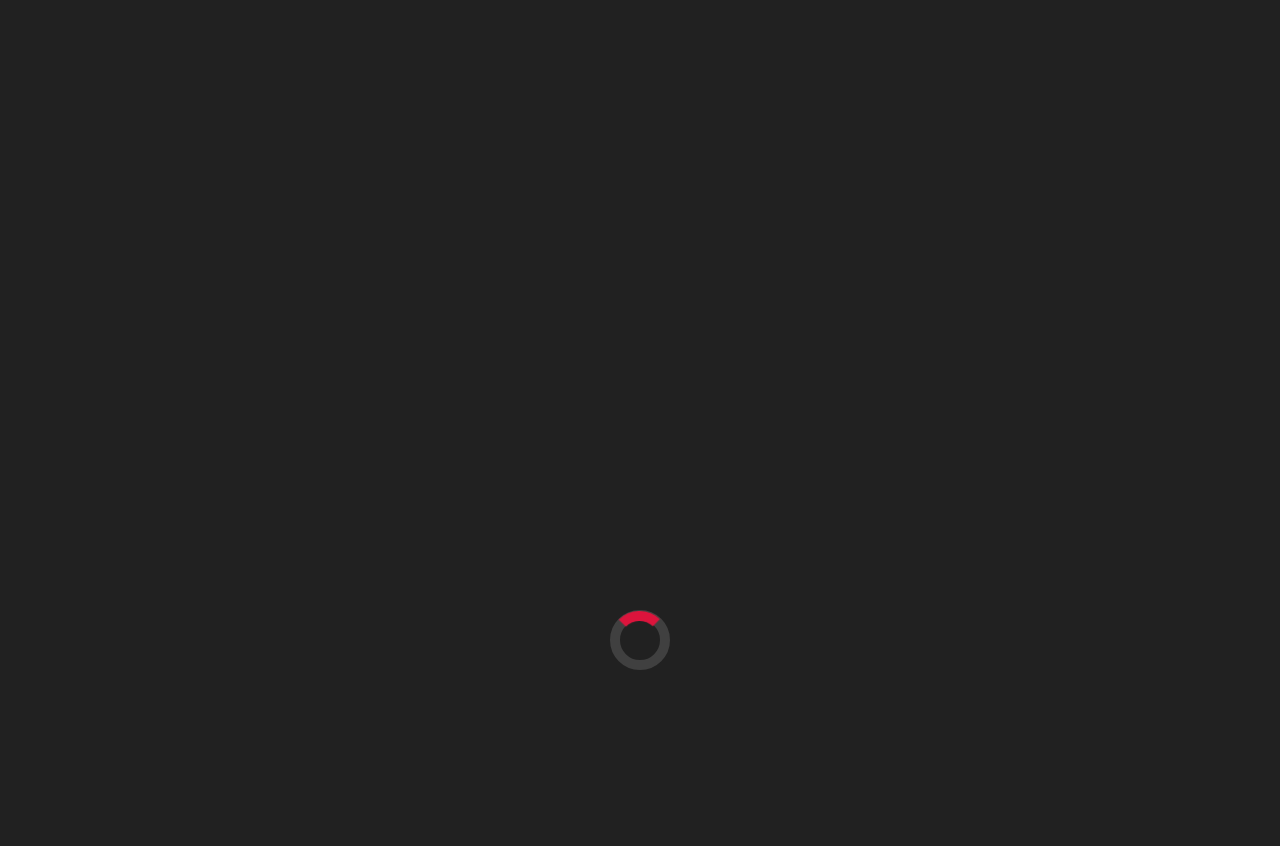Identify and provide the text of the main header on the webpage.

Difference in men’s and women’s amenities at NCAA Tournament spark backlash